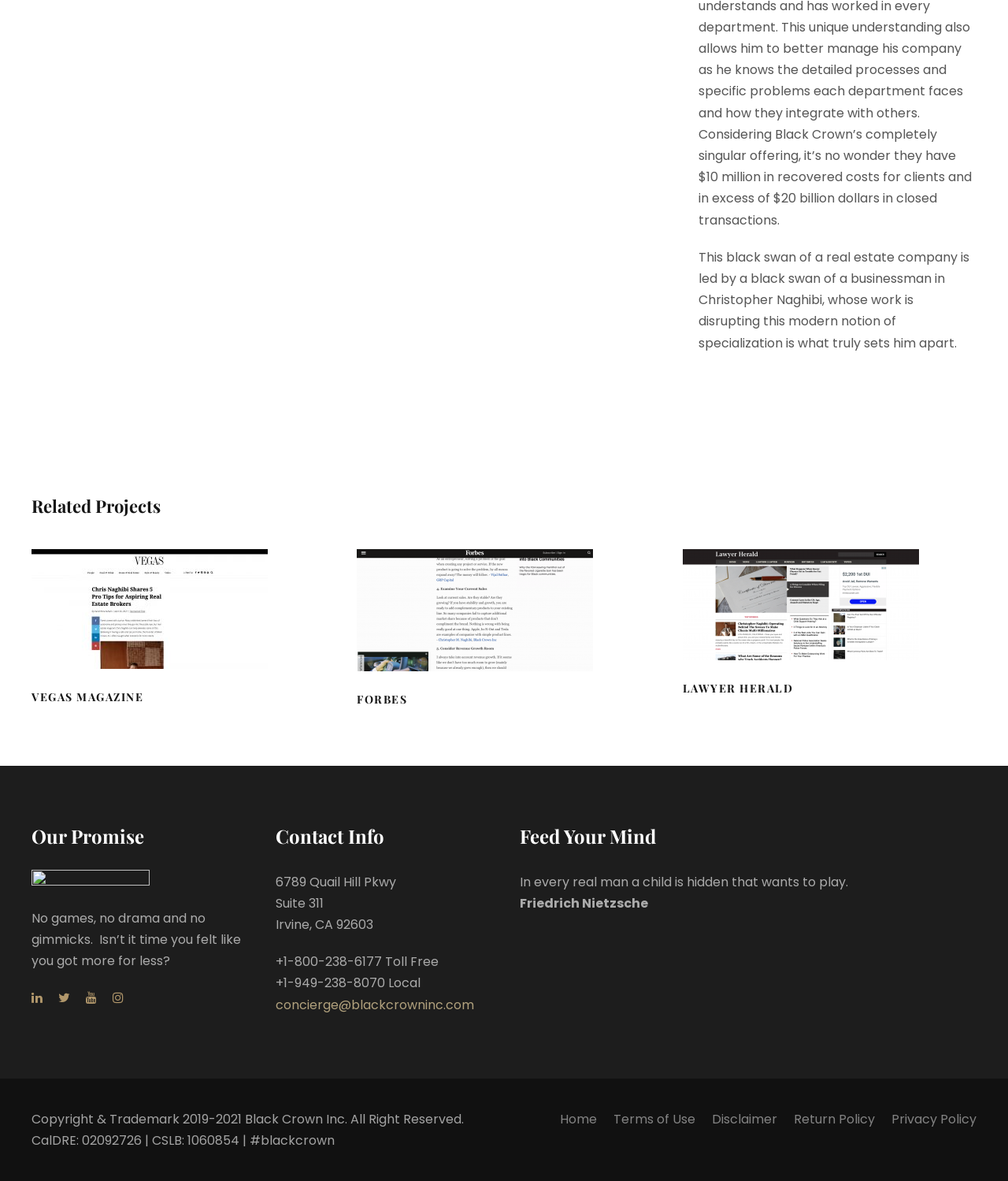Please locate the bounding box coordinates of the region I need to click to follow this instruction: "Click on Home".

[0.555, 0.94, 0.592, 0.955]